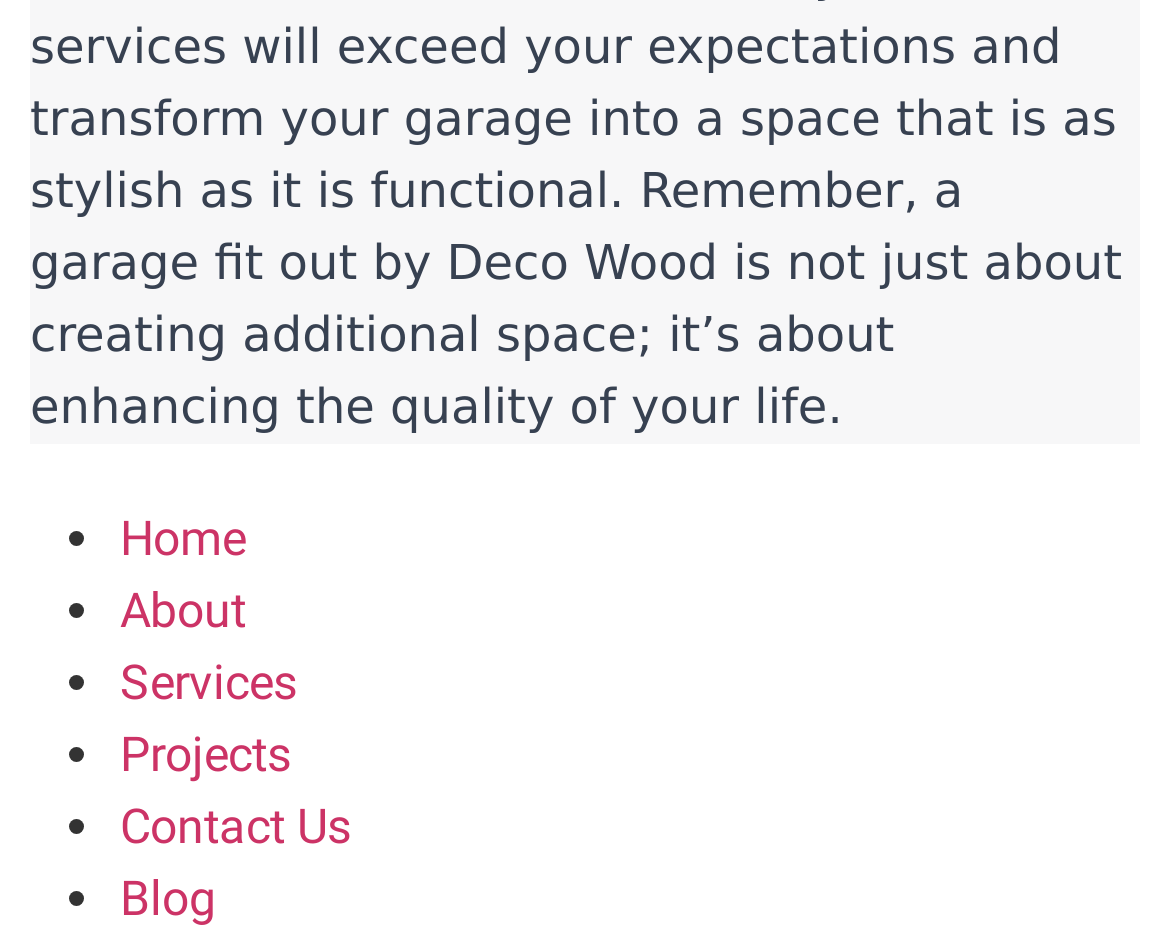Determine the bounding box coordinates of the UI element described below. Use the format (top-left x, top-left y, bottom-right x, bottom-right y) with floating point numbers between 0 and 1: About

[0.103, 0.621, 0.21, 0.682]